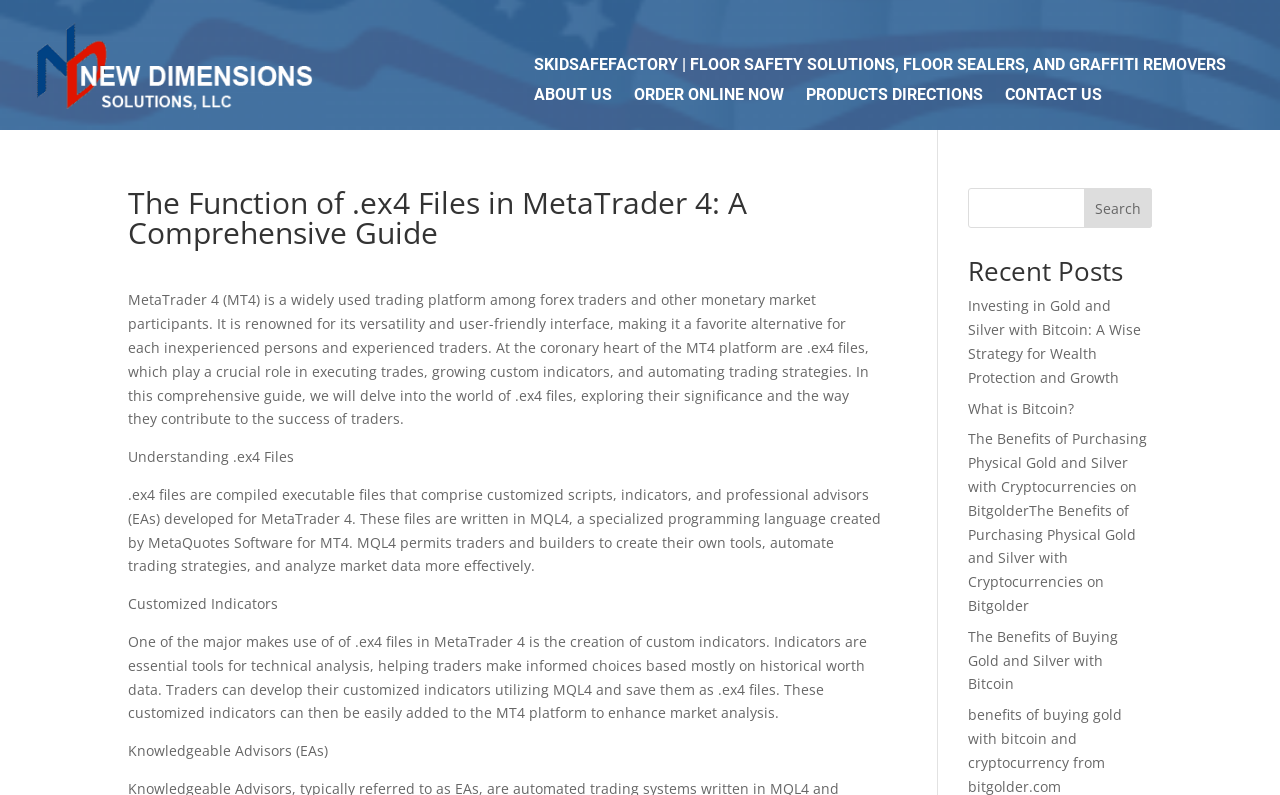What is the purpose of custom indicators?
Please give a detailed and elaborate answer to the question.

As stated on the webpage, one of the major uses of .ex4 files in MetaTrader 4 is the creation of custom indicators. Indicators are essential tools for technical analysis, helping traders make informed decisions based on historical price data.